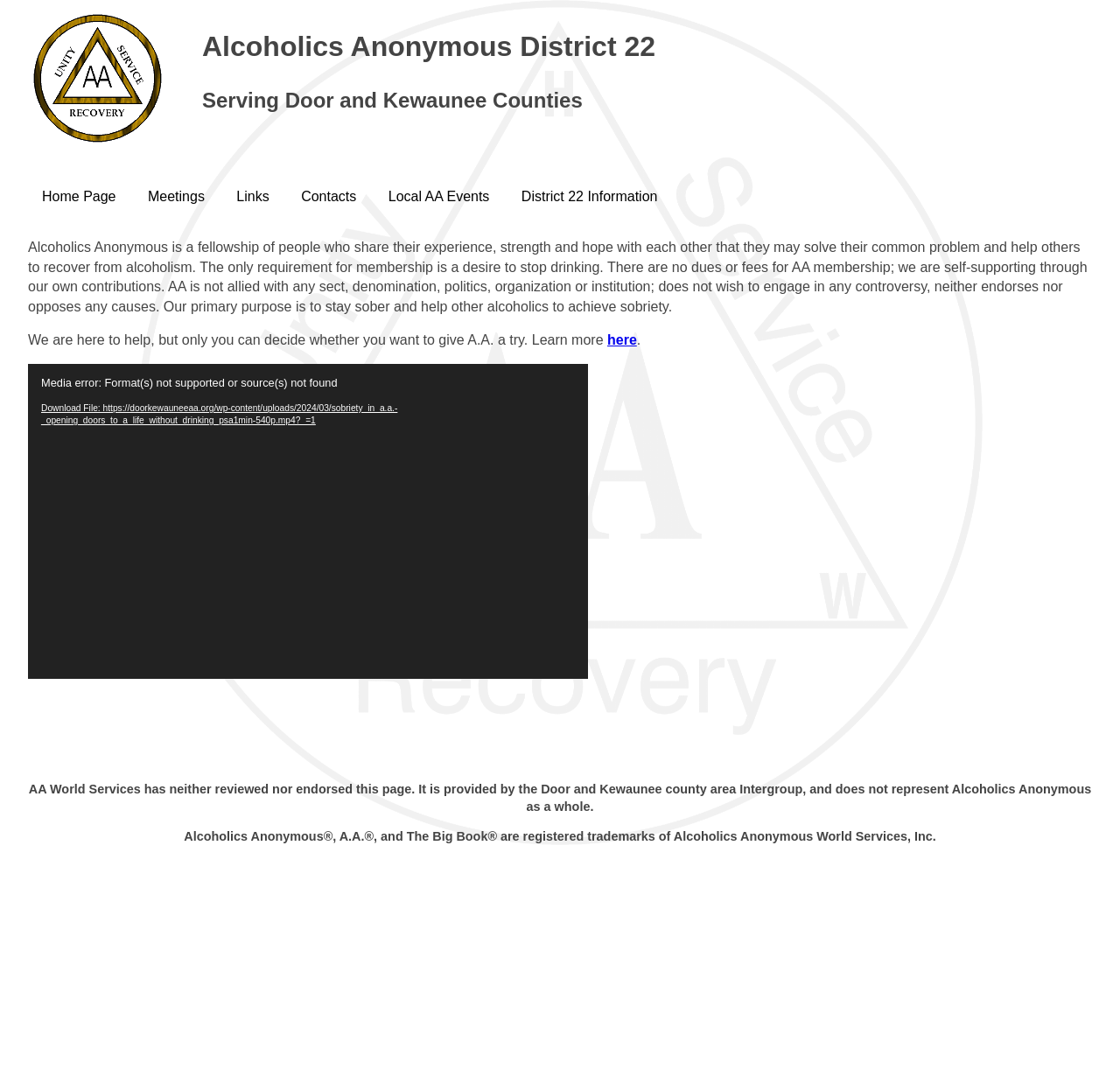Could you please study the image and provide a detailed answer to the question:
What is the relationship between the webpage and AA World Services?

The relationship between the webpage and AA World Services can be inferred from the text 'AA World Services has neither reviewed nor endorsed this page.' which suggests that the webpage is not officially endorsed by AA World Services.